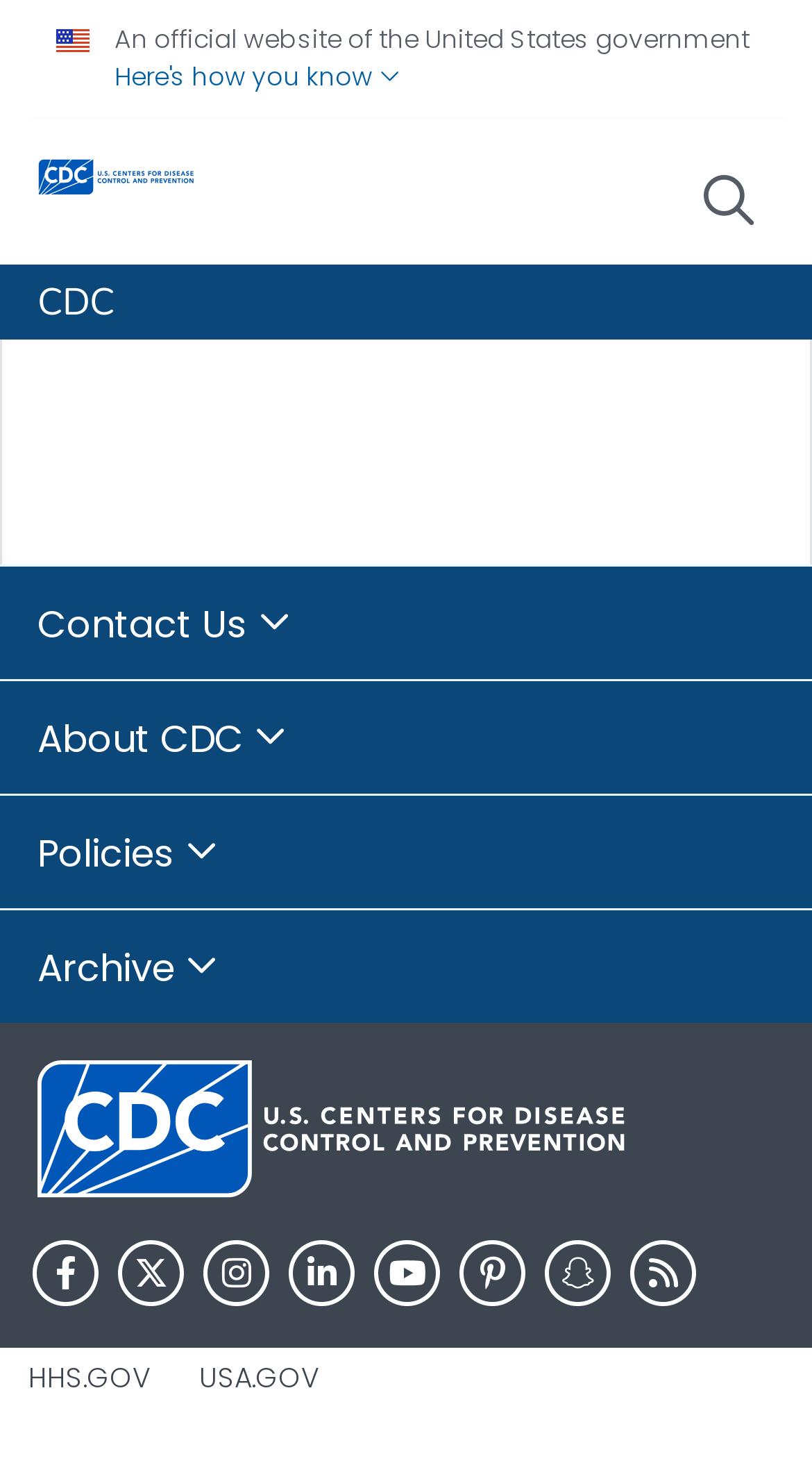Please determine the bounding box coordinates of the clickable area required to carry out the following instruction: "Learn about the Centers for Disease Control and Prevention". The coordinates must be four float numbers between 0 and 1, represented as [left, top, right, bottom].

[0.046, 0.099, 0.238, 0.16]